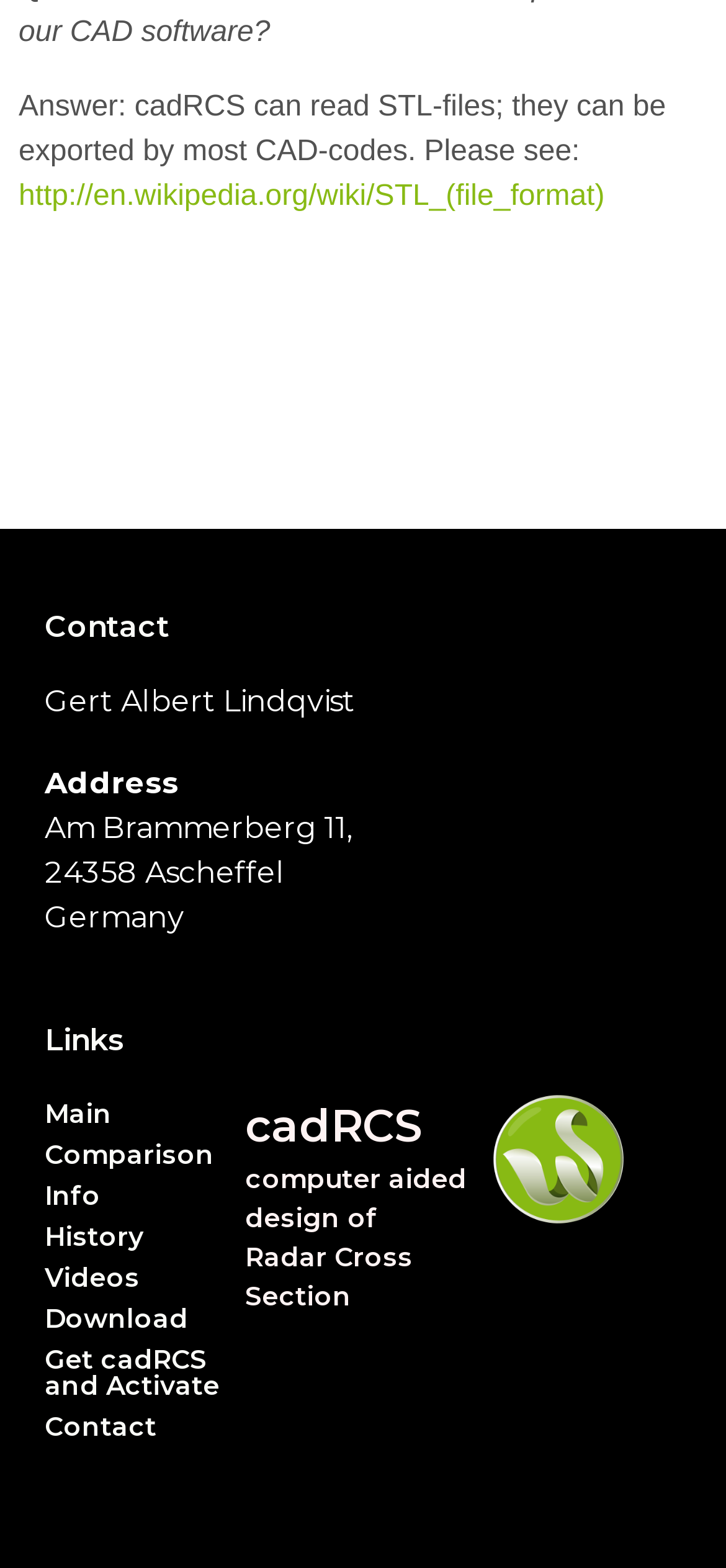Please identify the bounding box coordinates of the element that needs to be clicked to perform the following instruction: "go to the Download page".

[0.062, 0.828, 0.337, 0.854]